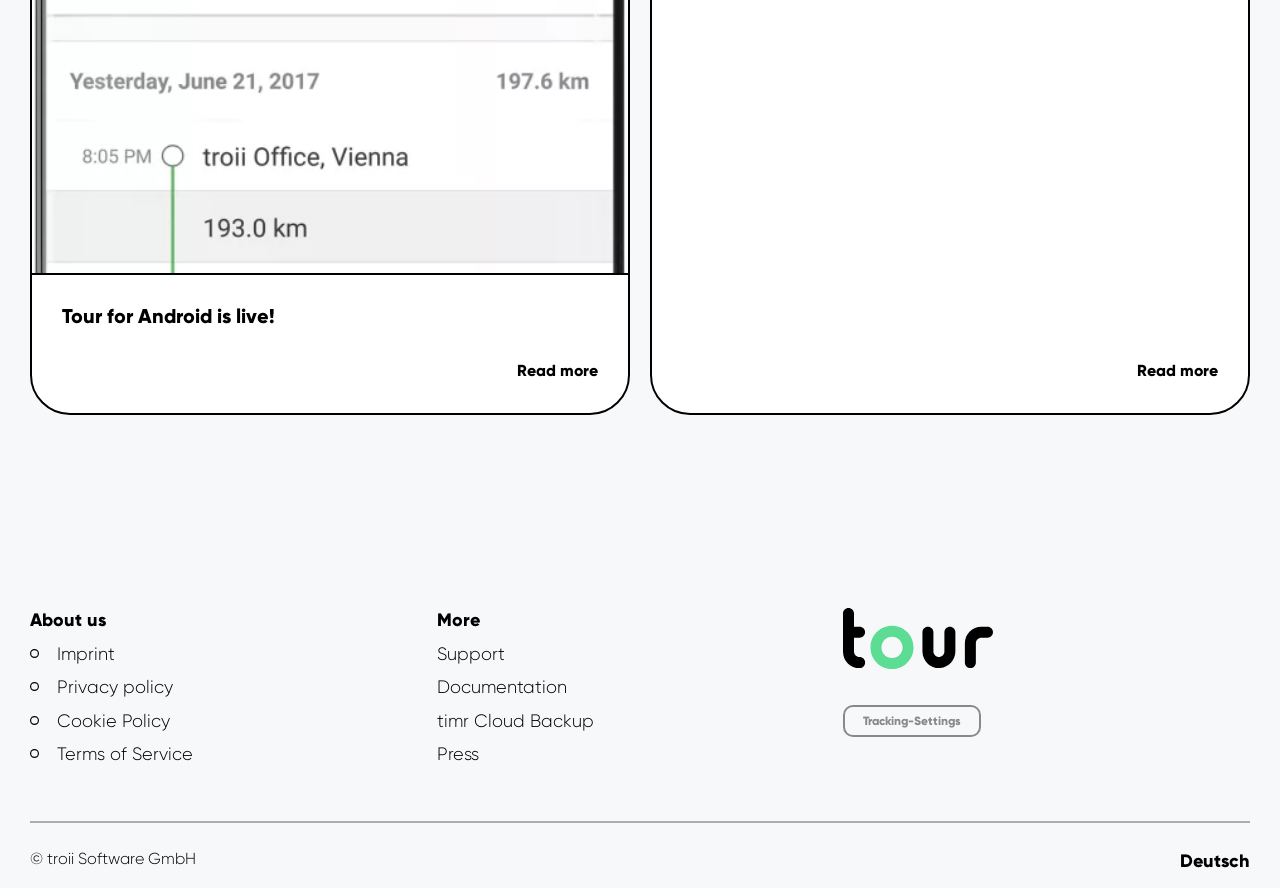Give a short answer to this question using one word or a phrase:
What is the company name at the bottom left?

troii Software GmbH